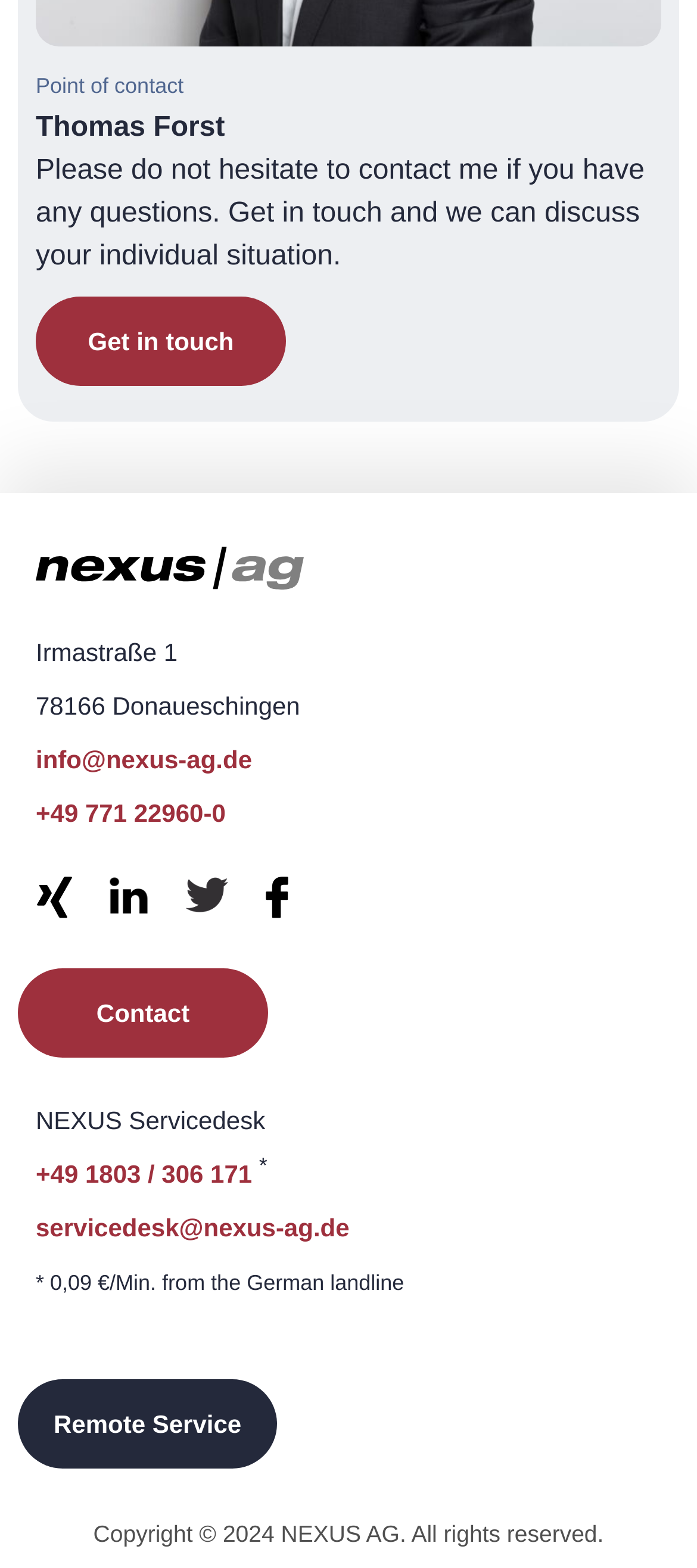Determine the bounding box coordinates of the clickable element necessary to fulfill the instruction: "Visit NEXUS | AG website". Provide the coordinates as four float numbers within the 0 to 1 range, i.e., [left, top, right, bottom].

[0.051, 0.338, 0.897, 0.388]